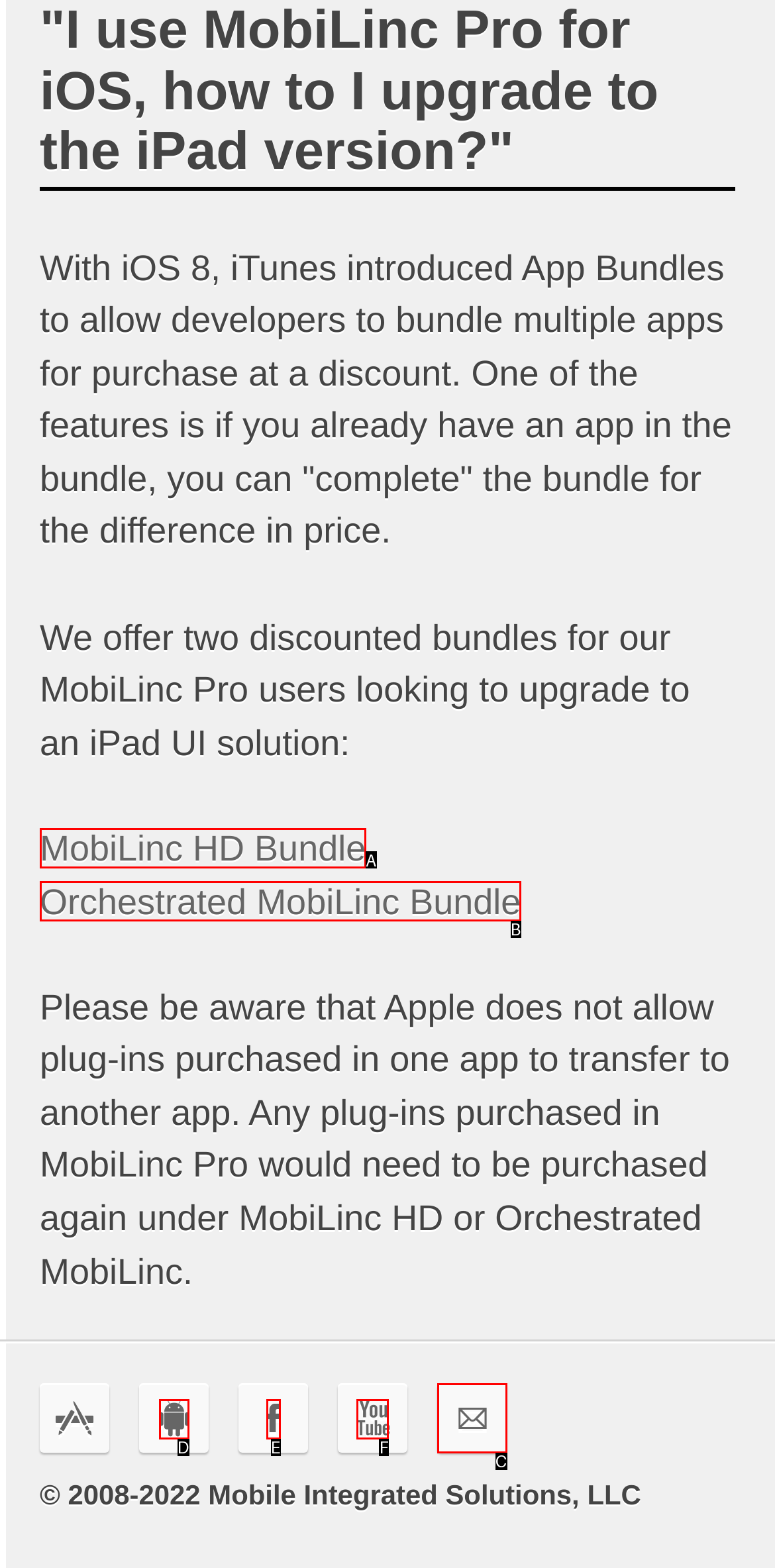Find the option that fits the given description: Toggle Menu
Answer with the letter representing the correct choice directly.

None